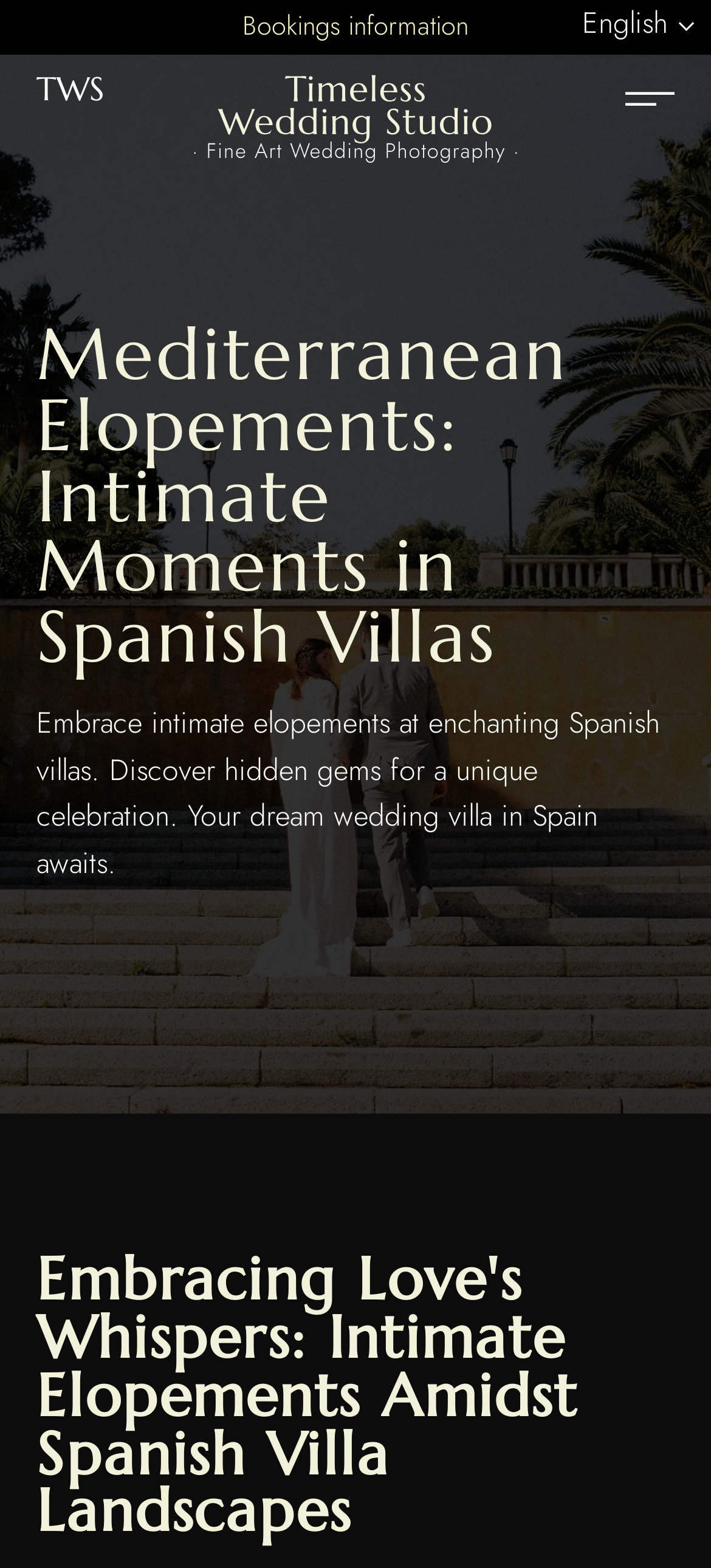Please identify the bounding box coordinates of the clickable area that will fulfill the following instruction: "Go to CRIMINAL DEFENSE category". The coordinates should be in the format of four float numbers between 0 and 1, i.e., [left, top, right, bottom].

None